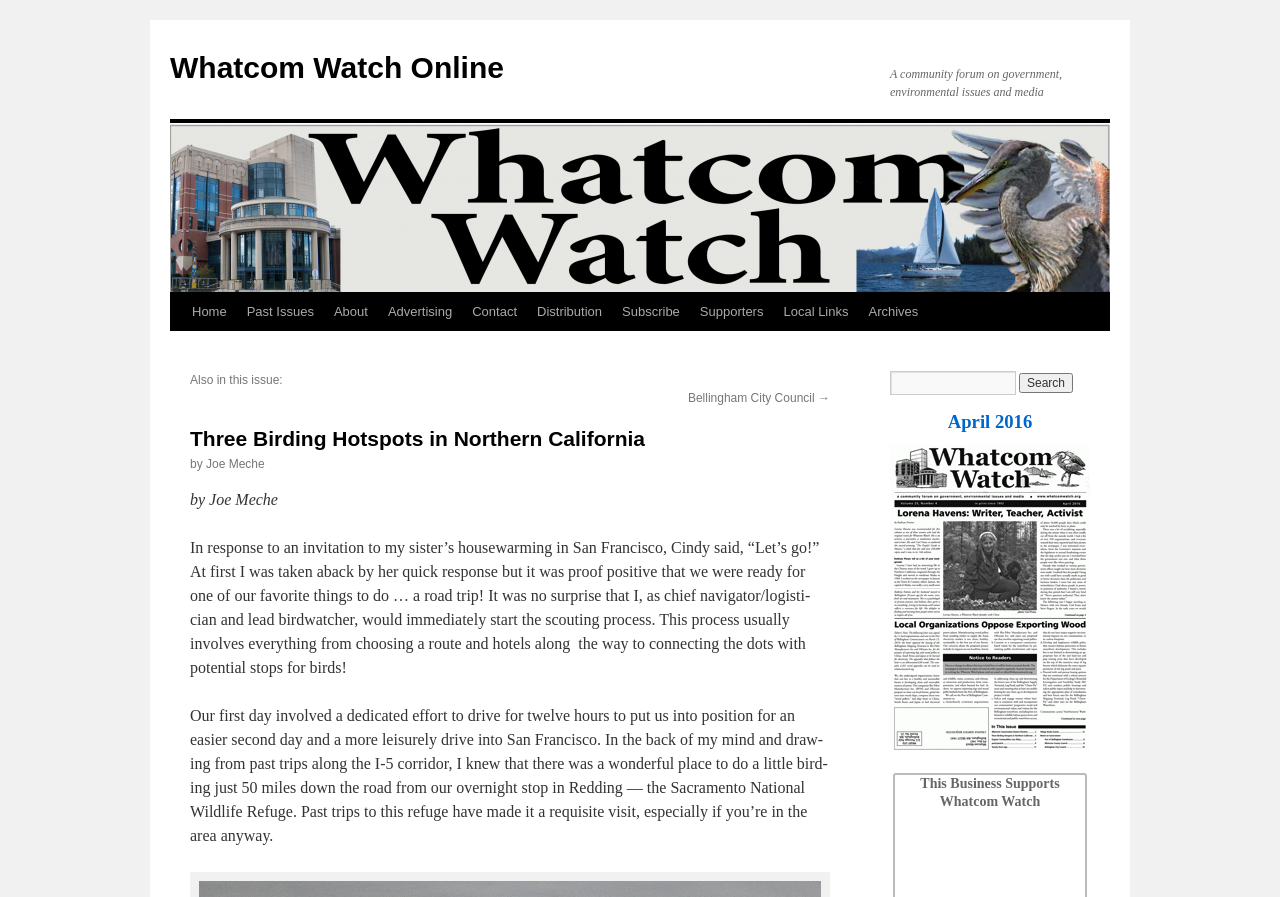Respond to the following question using a concise word or phrase: 
What is the name of the community forum?

Whatcom Watch Online